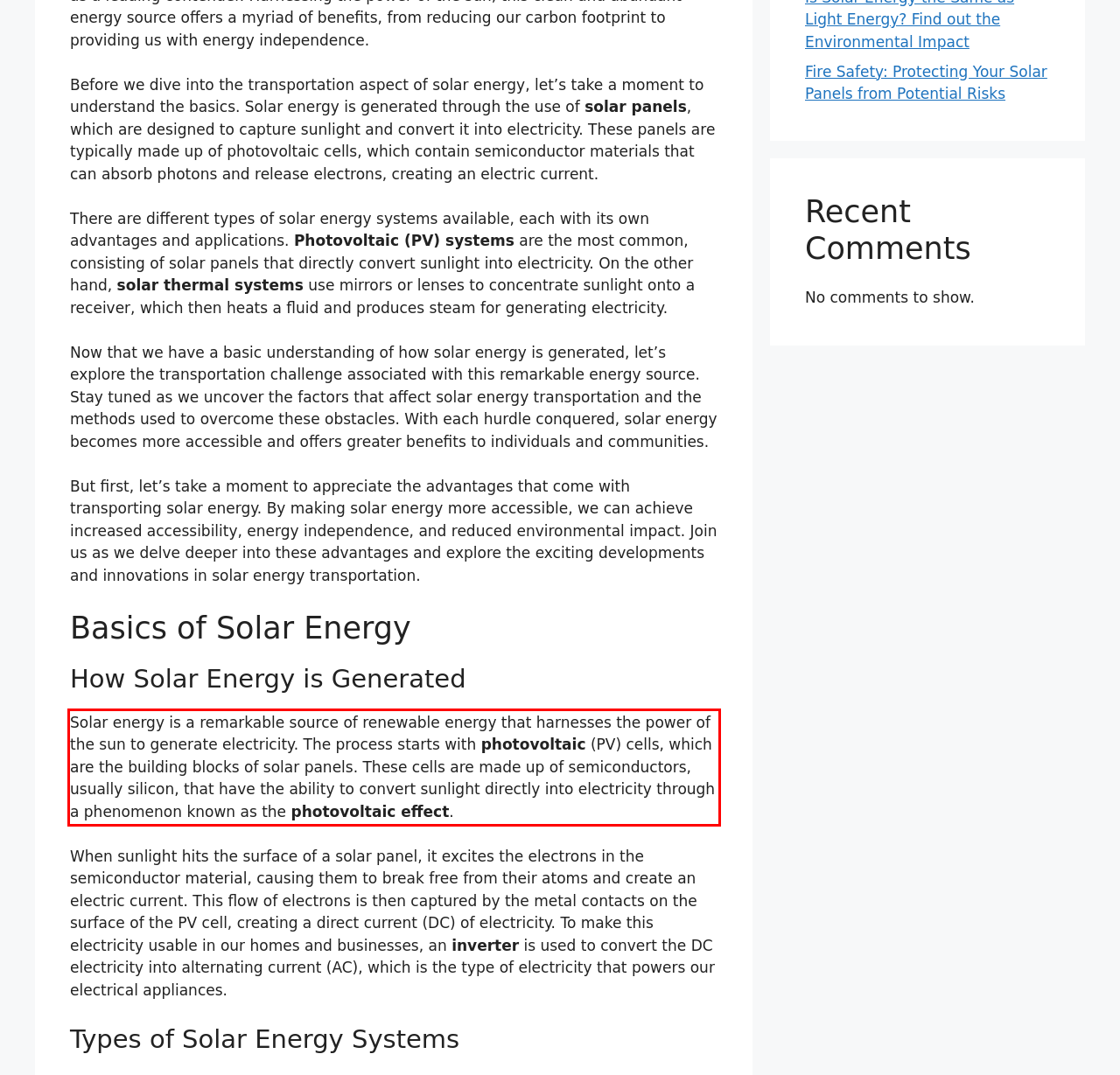Extract and provide the text found inside the red rectangle in the screenshot of the webpage.

Solar energy is a remarkable source of renewable energy that harnesses the power of the sun to generate electricity. The process starts with photovoltaic (PV) cells, which are the building blocks of solar panels. These cells are made up of semiconductors, usually silicon, that have the ability to convert sunlight directly into electricity through a phenomenon known as the photovoltaic effect.